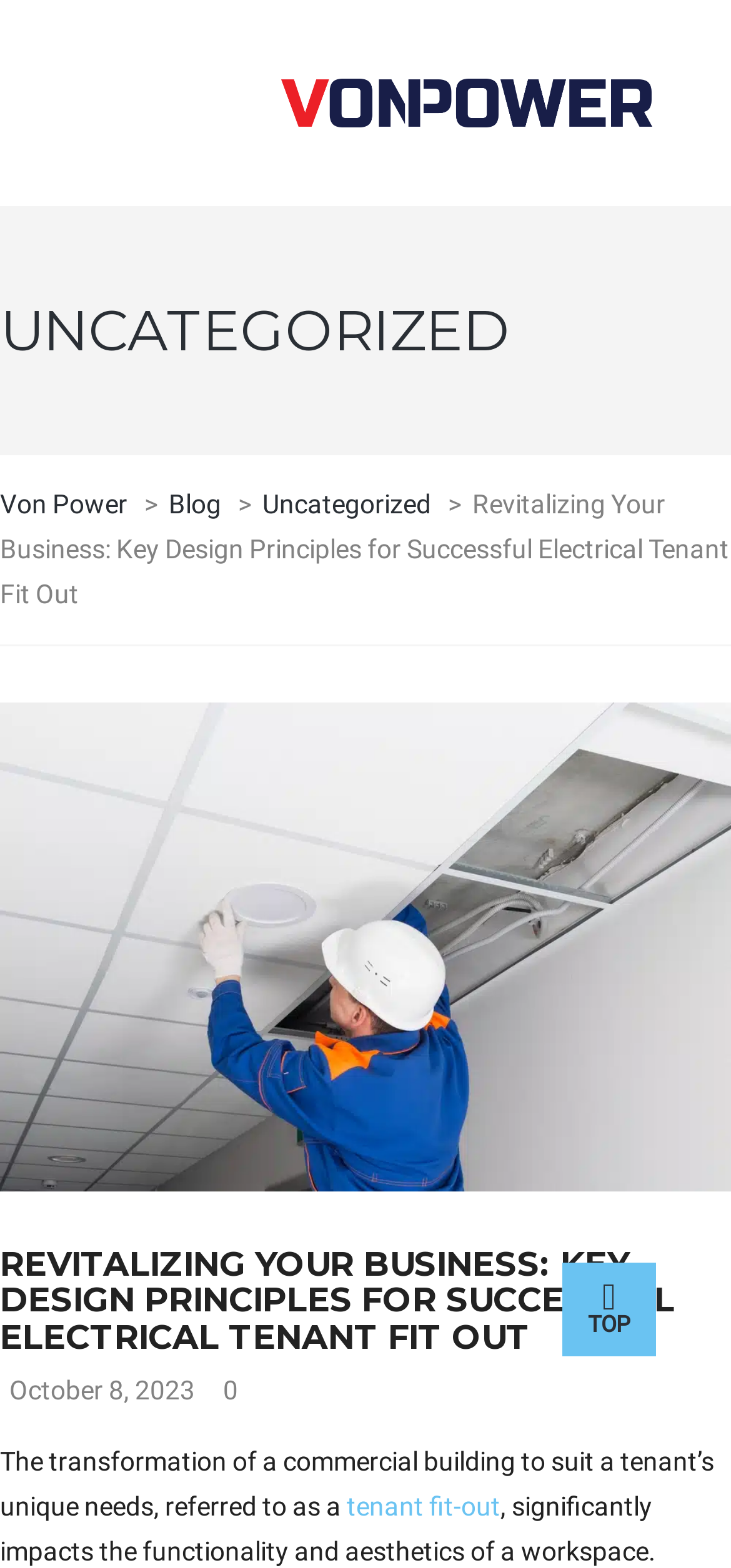Use a single word or phrase to answer the question: 
What is the category of the article?

Uncategorized